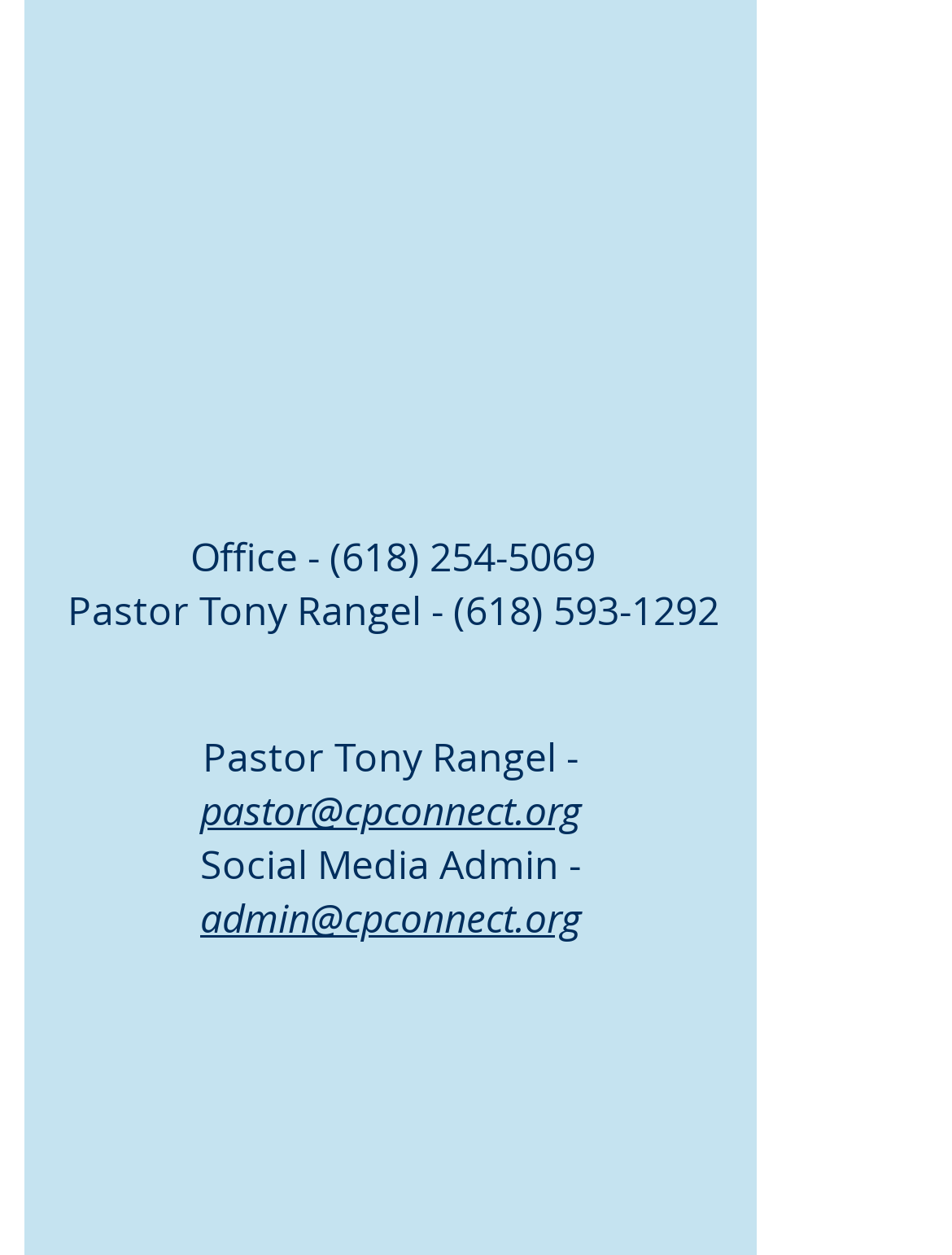What is the phone number of Pastor Tony Rangel?
Look at the image and respond with a one-word or short-phrase answer.

(618) 593-1292